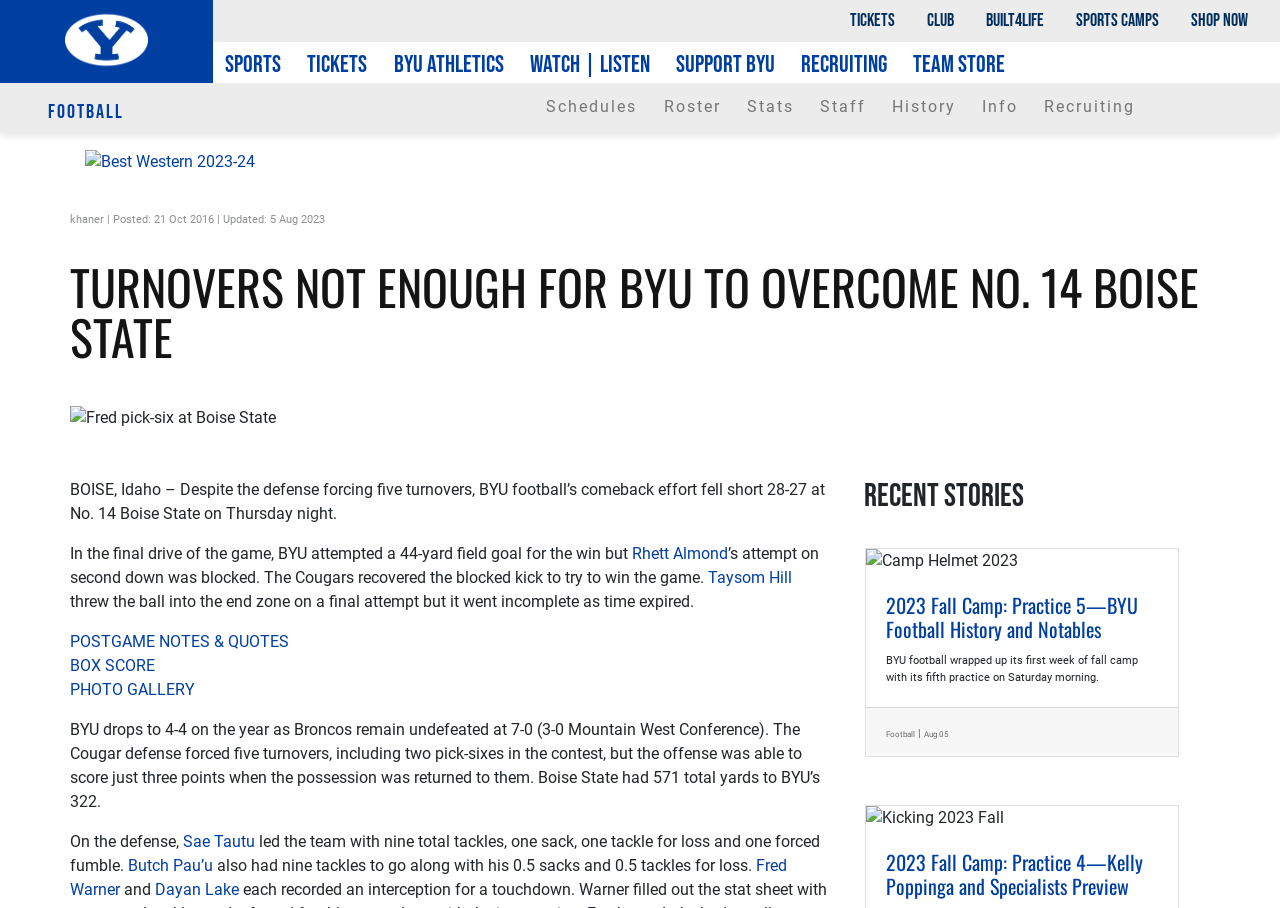Bounding box coordinates should be provided in the format (top-left x, top-left y, bottom-right x, bottom-right y) with all values between 0 and 1. Identify the bounding box for this UI element: WATCH | LISTEN

[0.408, 0.052, 0.522, 0.092]